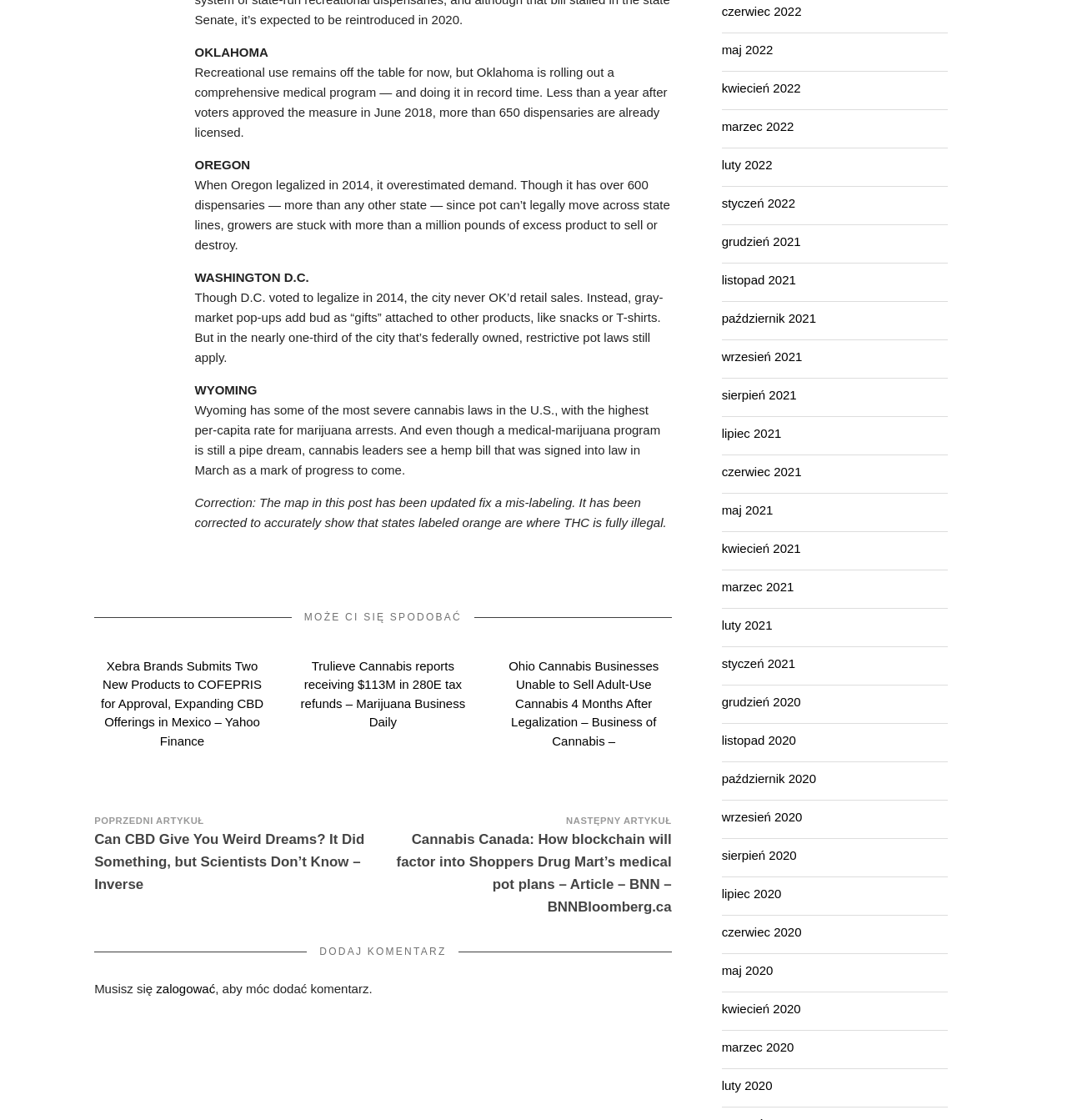Please indicate the bounding box coordinates for the clickable area to complete the following task: "Go to the previous article about CBD giving weird dreams". The coordinates should be specified as four float numbers between 0 and 1, i.e., [left, top, right, bottom].

[0.088, 0.726, 0.347, 0.8]